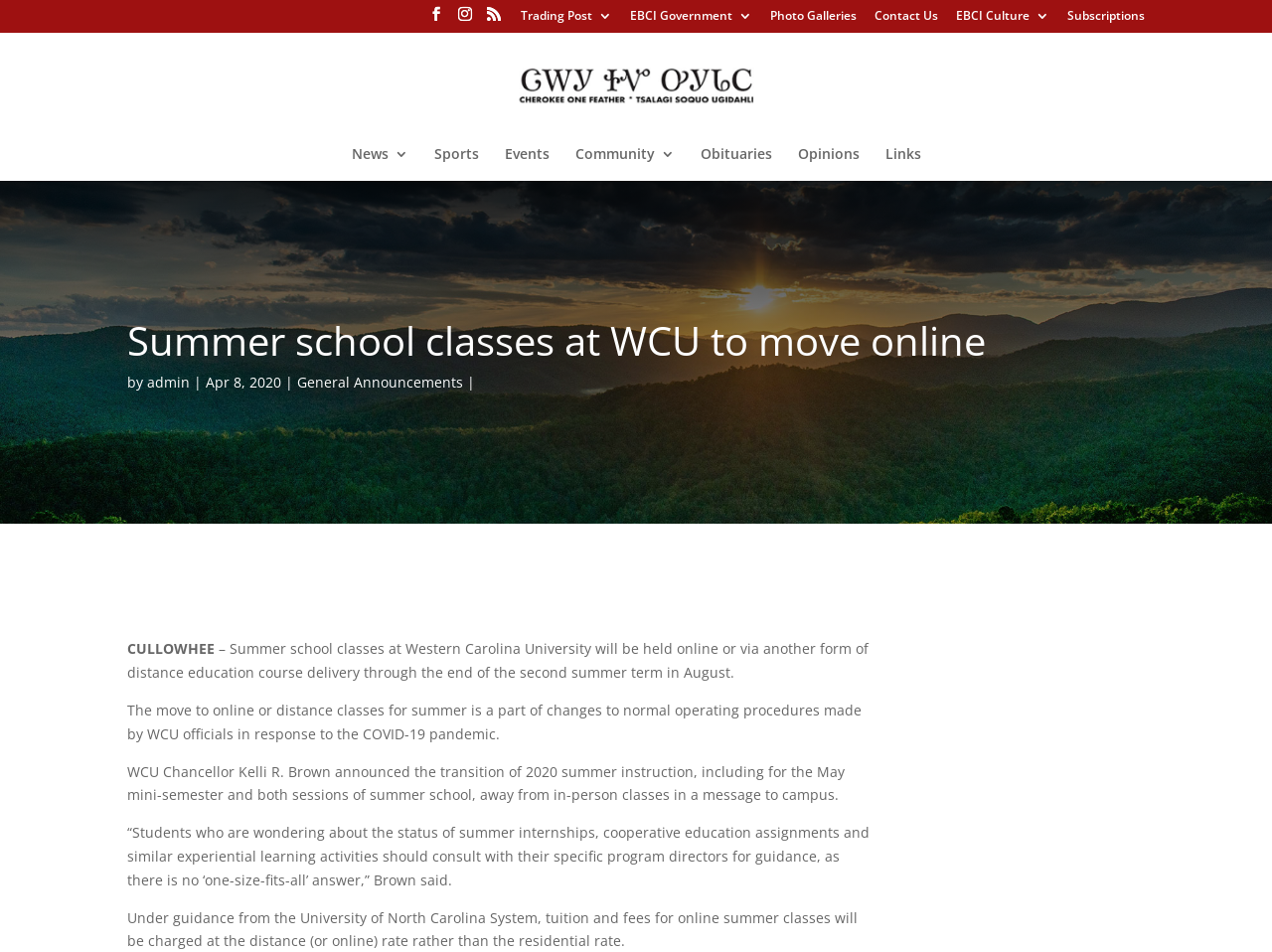Please identify the bounding box coordinates of the clickable area that will fulfill the following instruction: "Click the 'Trading Post 3' link". The coordinates should be in the format of four float numbers between 0 and 1, i.e., [left, top, right, bottom].

[0.409, 0.01, 0.481, 0.032]